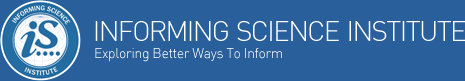What is the focus of the Informing Science Institute?
Use the image to give a comprehensive and detailed response to the question.

The caption states that the institute's name, 'INFORMING SCIENCE INSTITUTE,' is in bold letters, emphasizing its focus on the field of informing science.